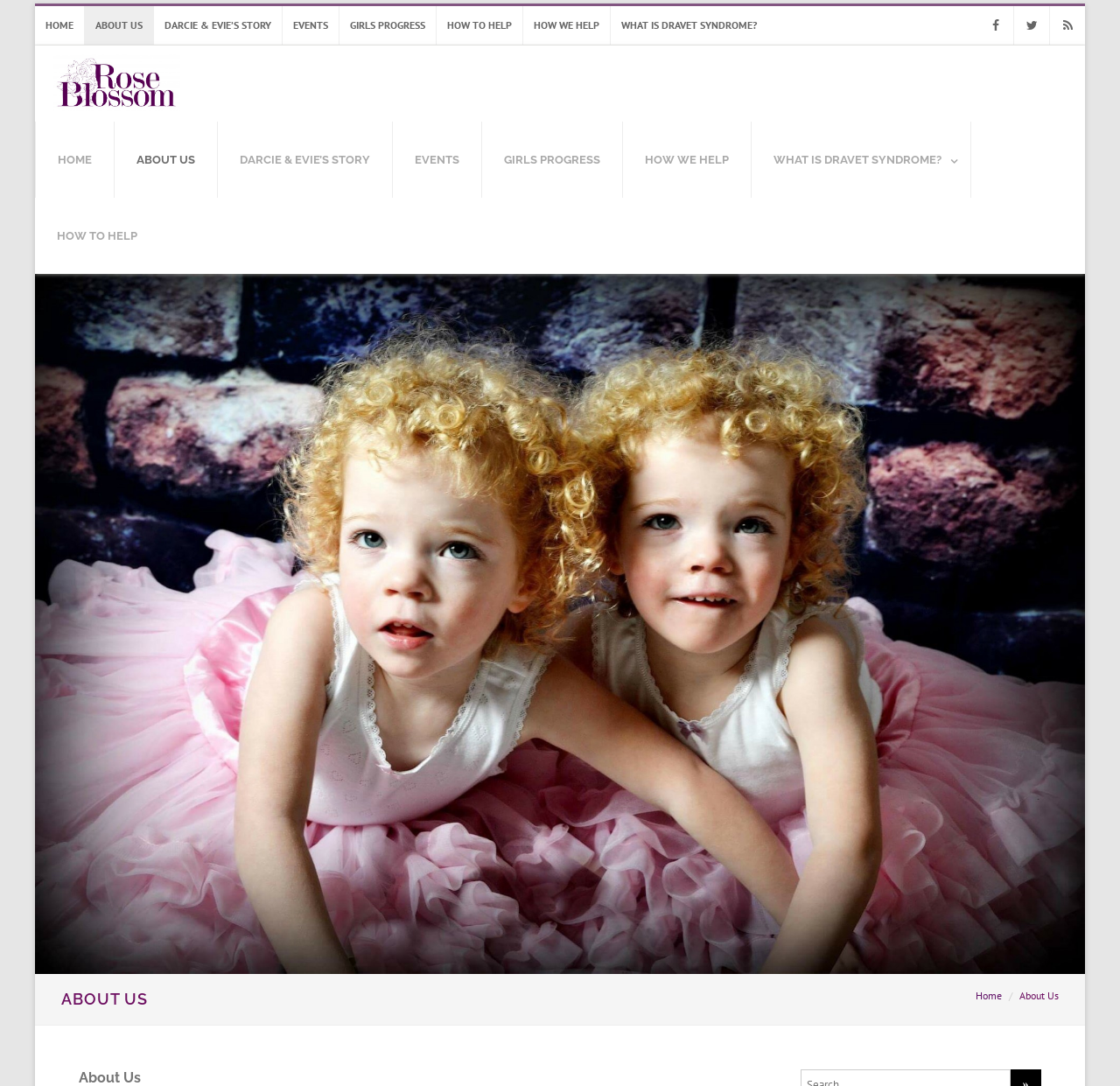What is the first menu item on the webpage?
Please answer the question with a detailed response using the information from the screenshot.

The menu items are located at the top of the webpage. The first menu item is 'HOME', which is a link that can be clicked to navigate to the homepage.